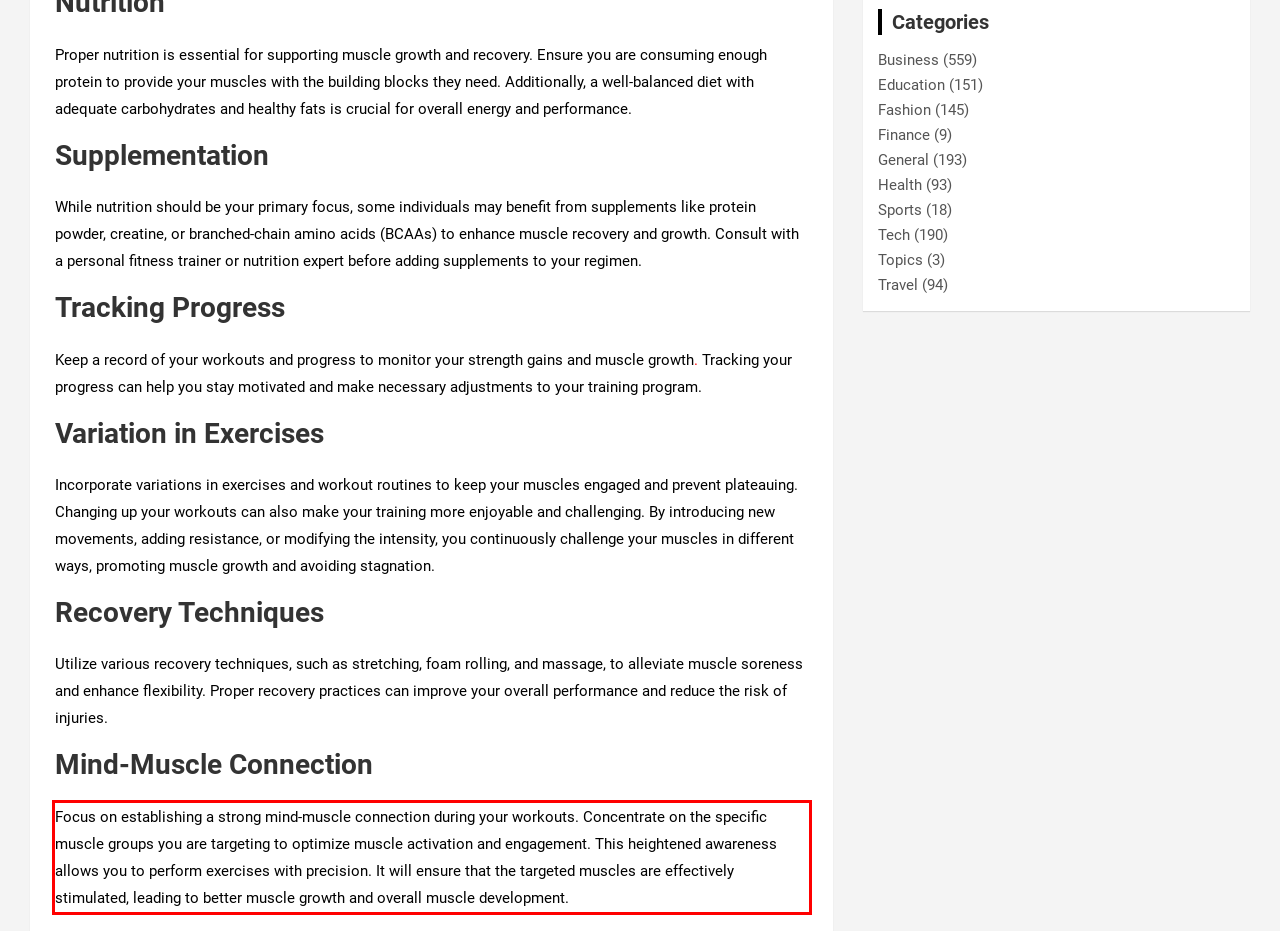You have a screenshot with a red rectangle around a UI element. Recognize and extract the text within this red bounding box using OCR.

Focus on establishing a strong mind-muscle connection during your workouts. Concentrate on the specific muscle groups you are targeting to optimize muscle activation and engagement. This heightened awareness allows you to perform exercises with precision. It will ensure that the targeted muscles are effectively stimulated, leading to better muscle growth and overall muscle development.